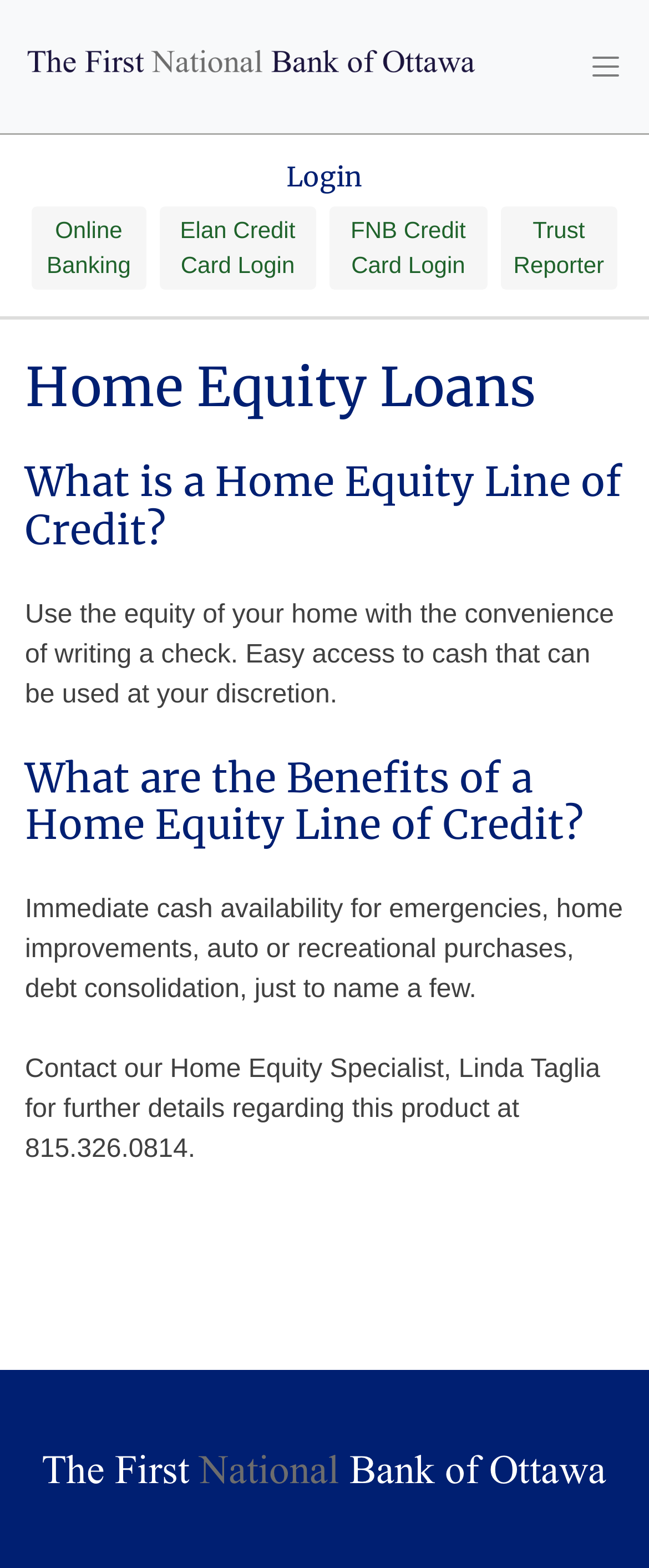Describe all significant elements and features of the webpage.

The webpage is about Home Equity Loans offered by The First National Bank of Ottawa. At the top left, there is a link and an image. On the top right, there is a button to toggle navigation. Below the top section, there is a heading "Login" and four buttons for different types of logins, including Online Banking, Elan Credit Card Login, FNB Credit Card Login, and Trust Reporter, arranged from left to right.

The main content of the webpage is divided into sections. The first section has a heading "Home Equity Loans" and a brief introduction to what a Home Equity Line of Credit is. Below this, there is a paragraph explaining the convenience of using a Home Equity Line of Credit. 

The next section has a heading "What are the Benefits of a Home Equity Line of Credit?" and a paragraph listing the benefits, including immediate cash availability for various purposes. 

Further down, there is a paragraph with contact information for the Home Equity Specialist, Linda Taglia. Finally, at the bottom of the page, there is a small image.